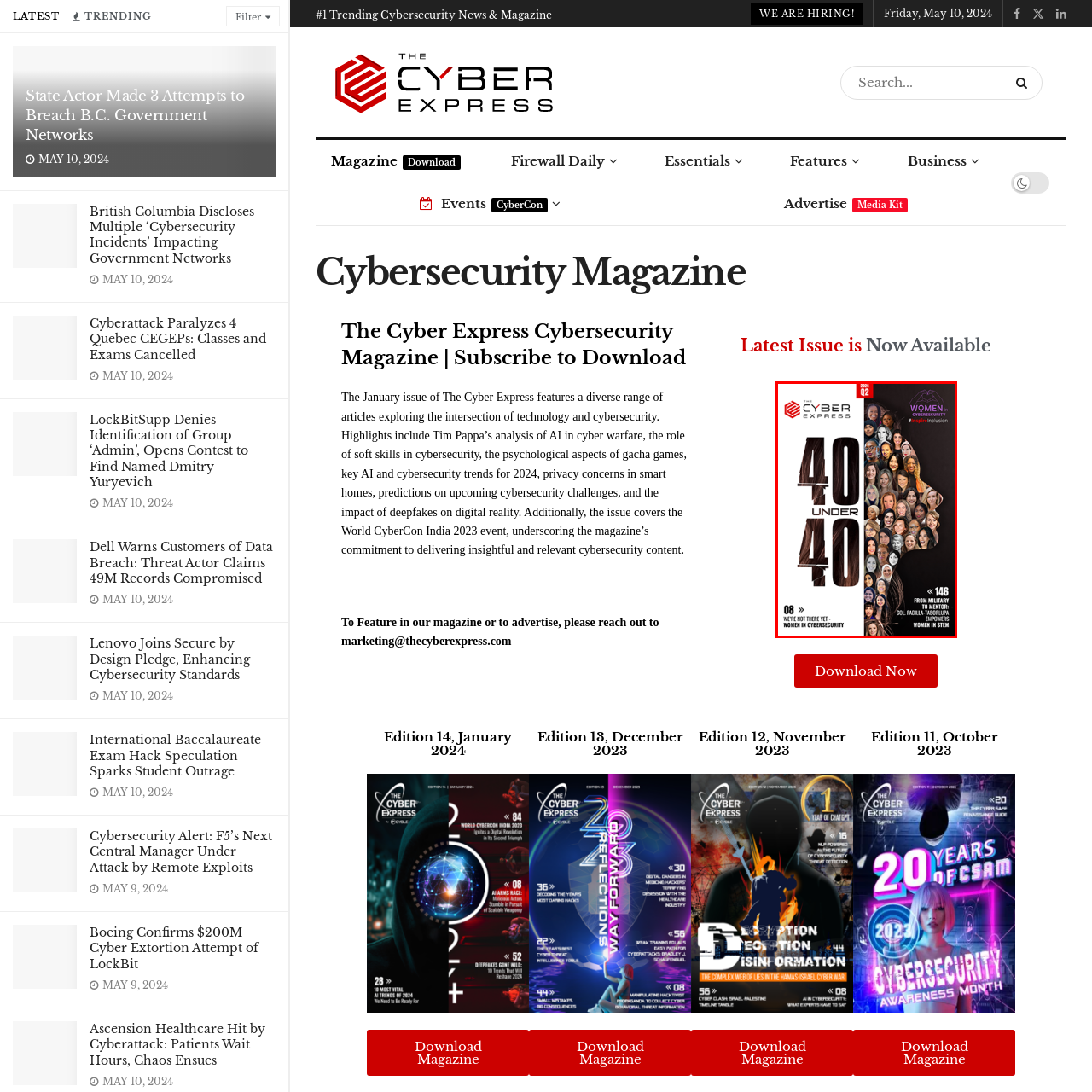View the image highlighted in red and provide one word or phrase: What is the tagline of the issue?

We’re Not There Yet - Women in Cybersecurity